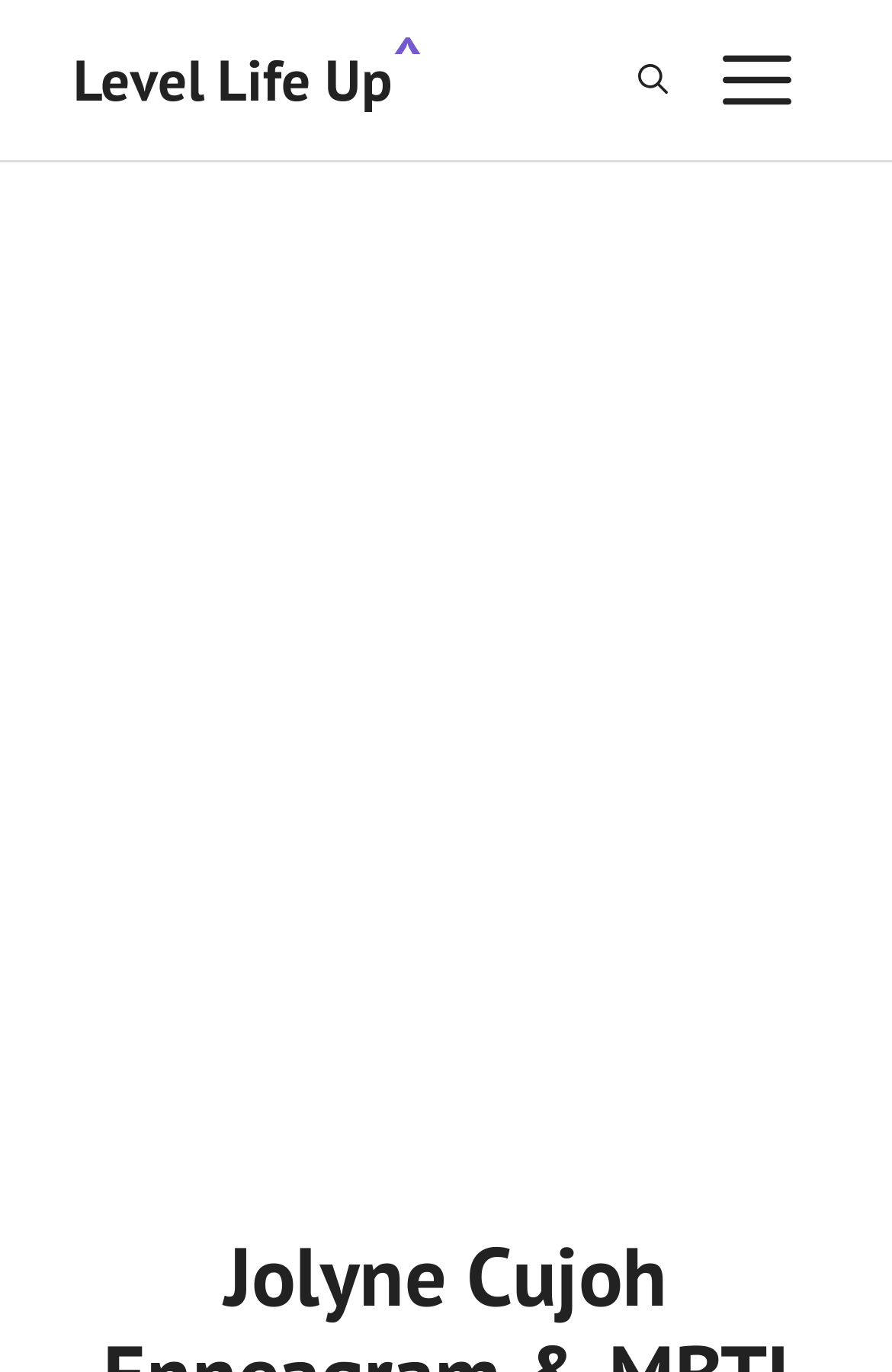Is the navigation menu currently expanded?
Please provide a detailed and comprehensive answer to the question.

I determined the answer by examining the 'MENU' button element, which has an attribute 'expanded: False', indicating that the navigation menu is not currently expanded.